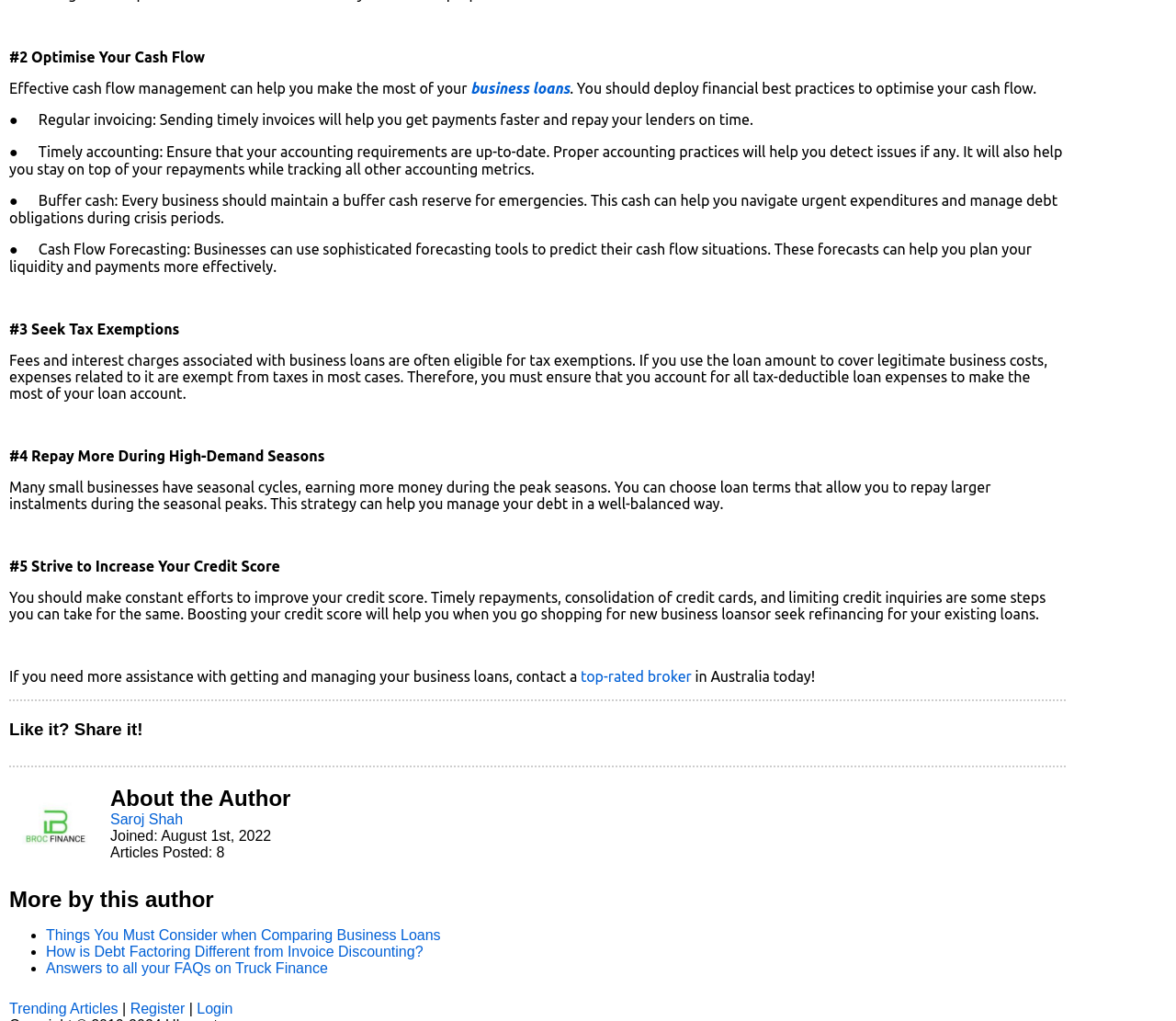Bounding box coordinates must be specified in the format (top-left x, top-left y, bottom-right x, bottom-right y). All values should be floating point numbers between 0 and 1. What are the bounding box coordinates of the UI element described as: Register

[0.111, 0.98, 0.157, 0.995]